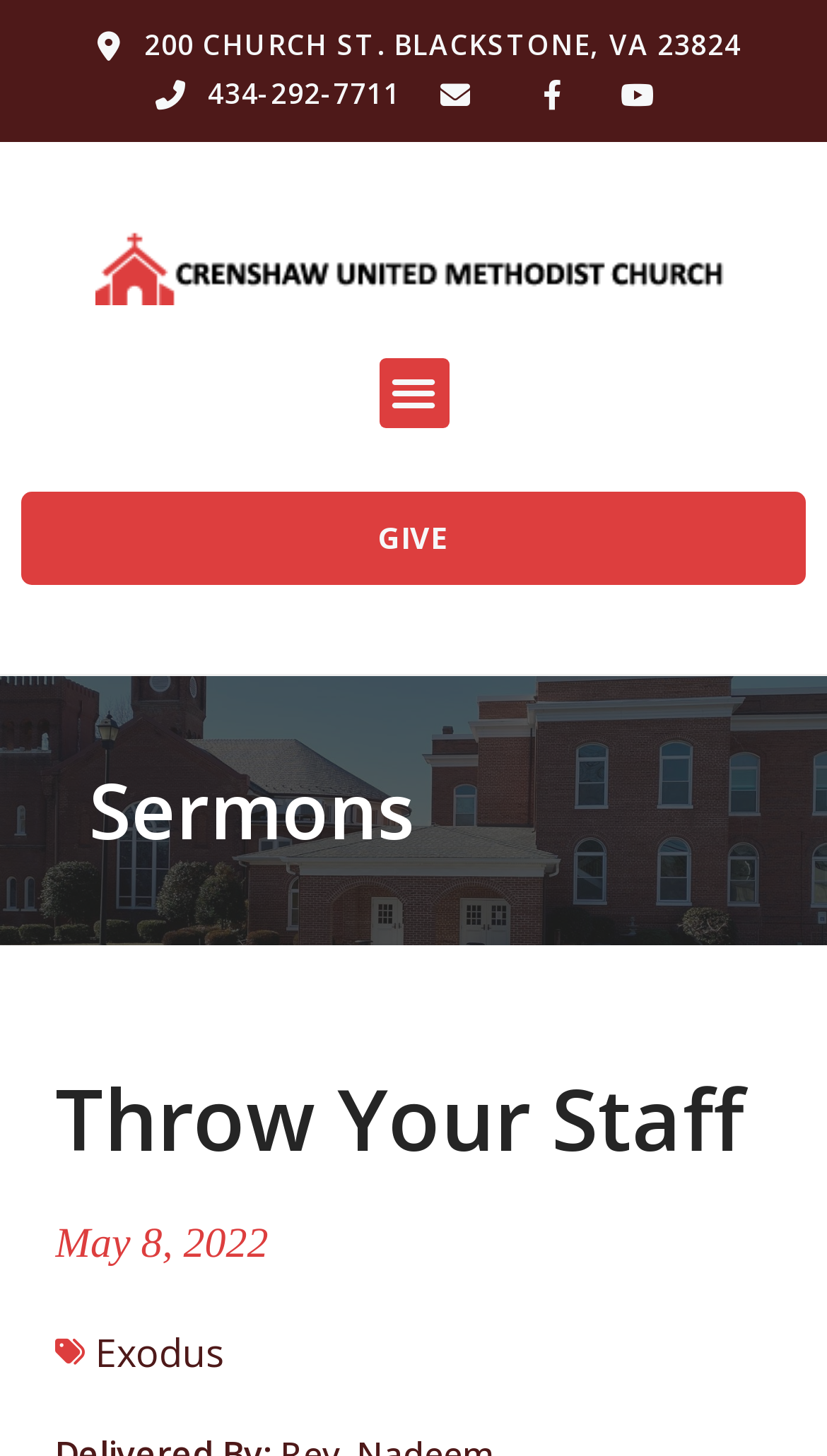What is the name of the sermon series?
Using the image as a reference, answer the question in detail.

I found the name of the sermon series by looking at the heading elements on the webpage, which contains the title 'Throw Your Staff'.